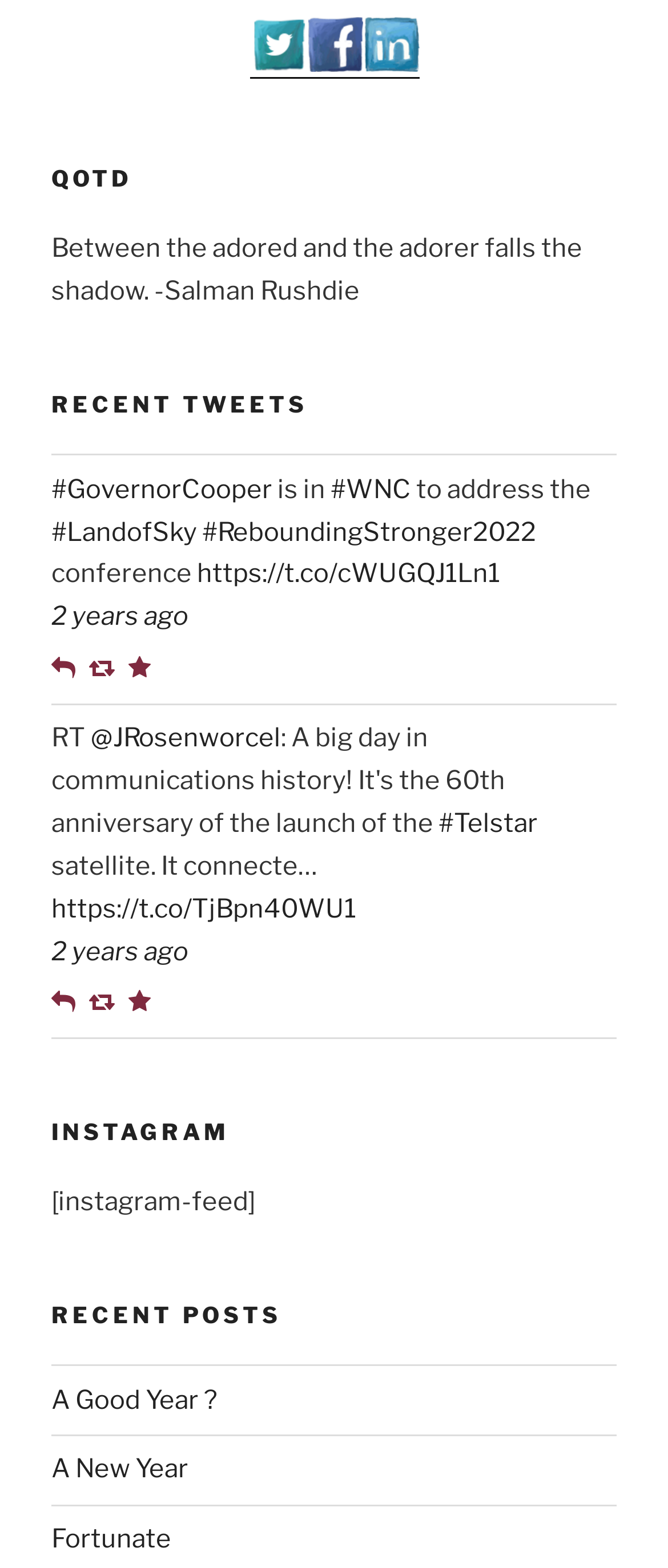What is the quote of the day?
Look at the image and answer the question using a single word or phrase.

Between the adored and the adorer falls the shadow. -Salman Rushdie